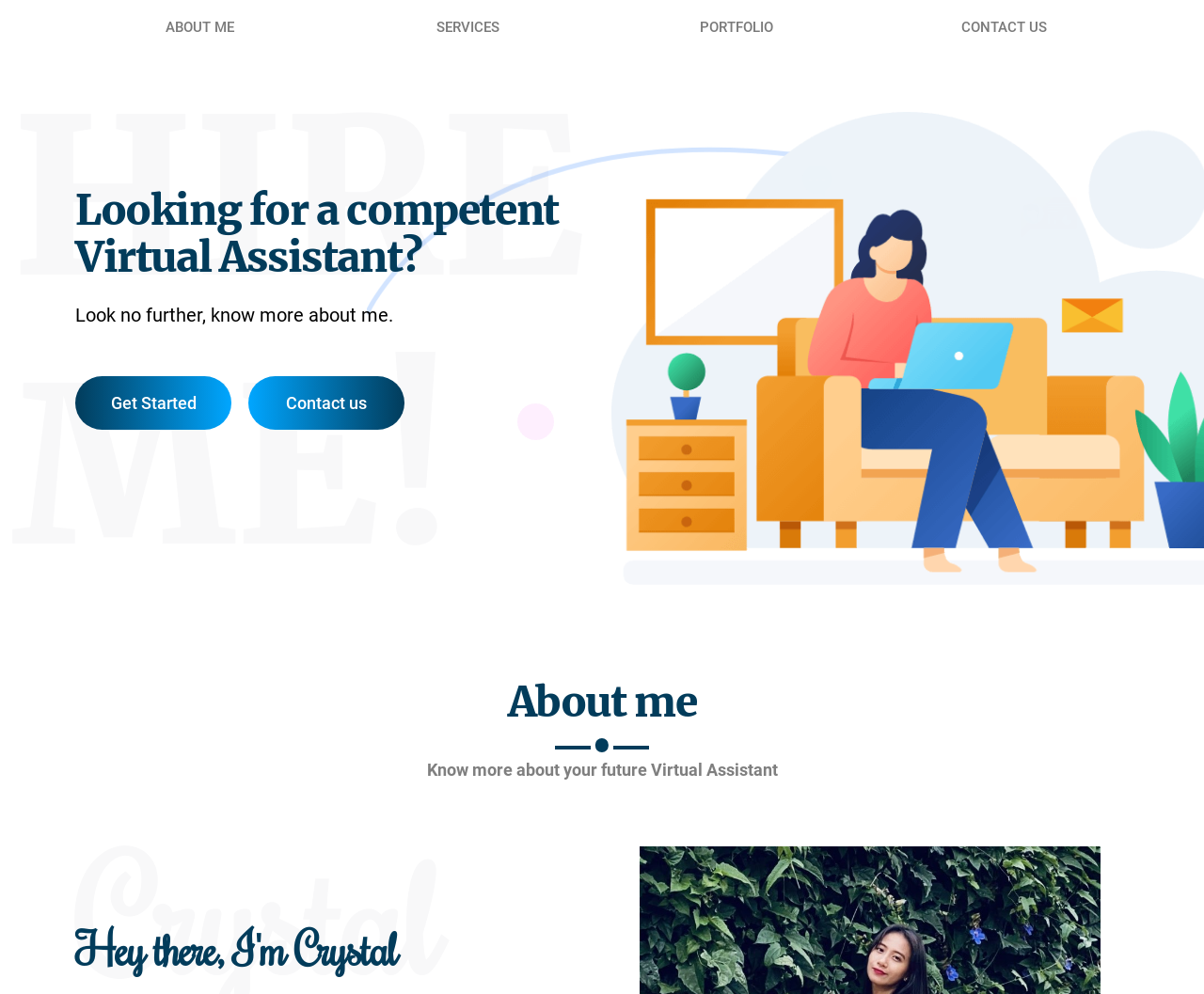Based on the image, provide a detailed and complete answer to the question: 
What can be done on this website?

The website provides two prominent links, 'Get Started' and 'Contact us', which suggest that users can either start the process of hiring a virtual assistant or contact the website owner for more information.